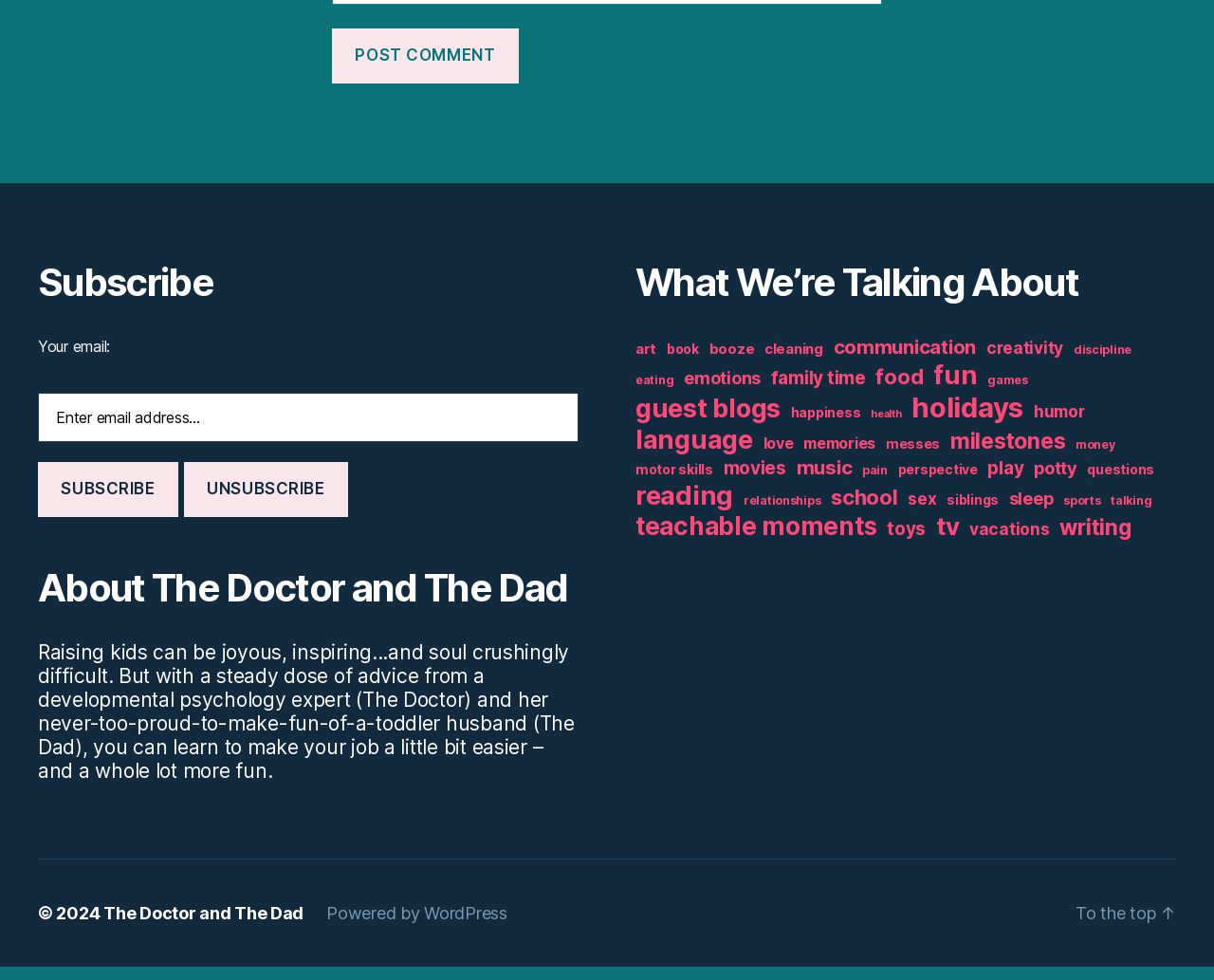Could you highlight the region that needs to be clicked to execute the instruction: "Explore topics under 'What We’re Talking About'"?

[0.523, 0.355, 0.969, 0.565]